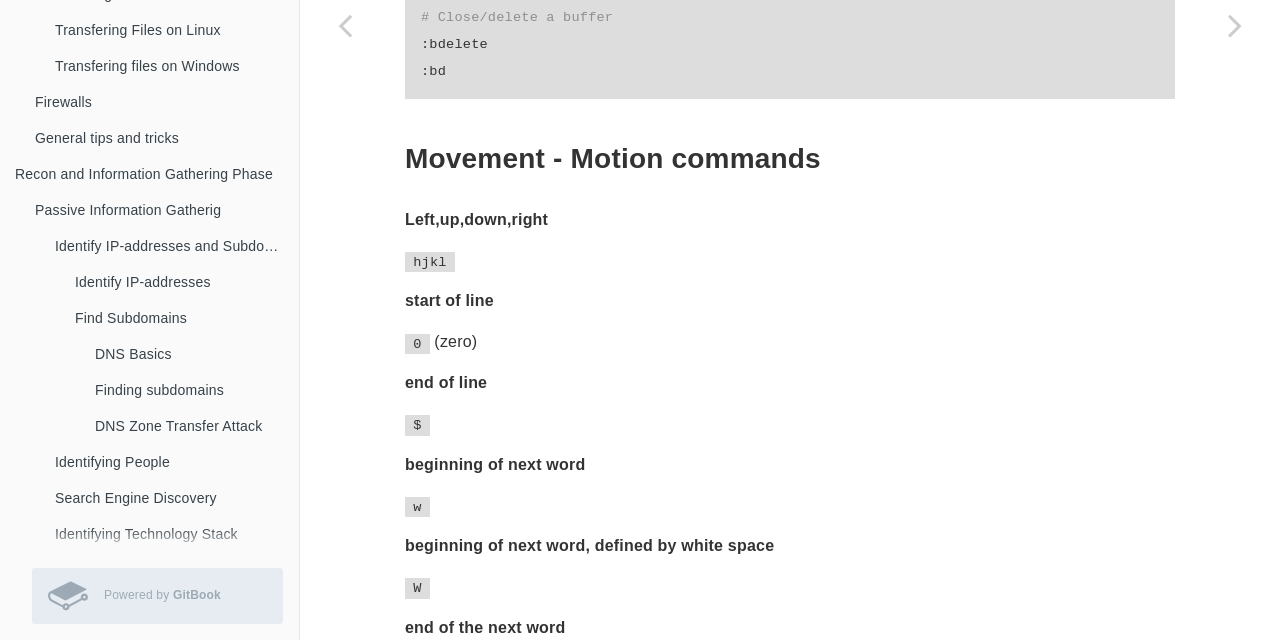Identify the bounding box for the element characterized by the following description: "General tips and tricks".

[0.016, 0.188, 0.234, 0.244]